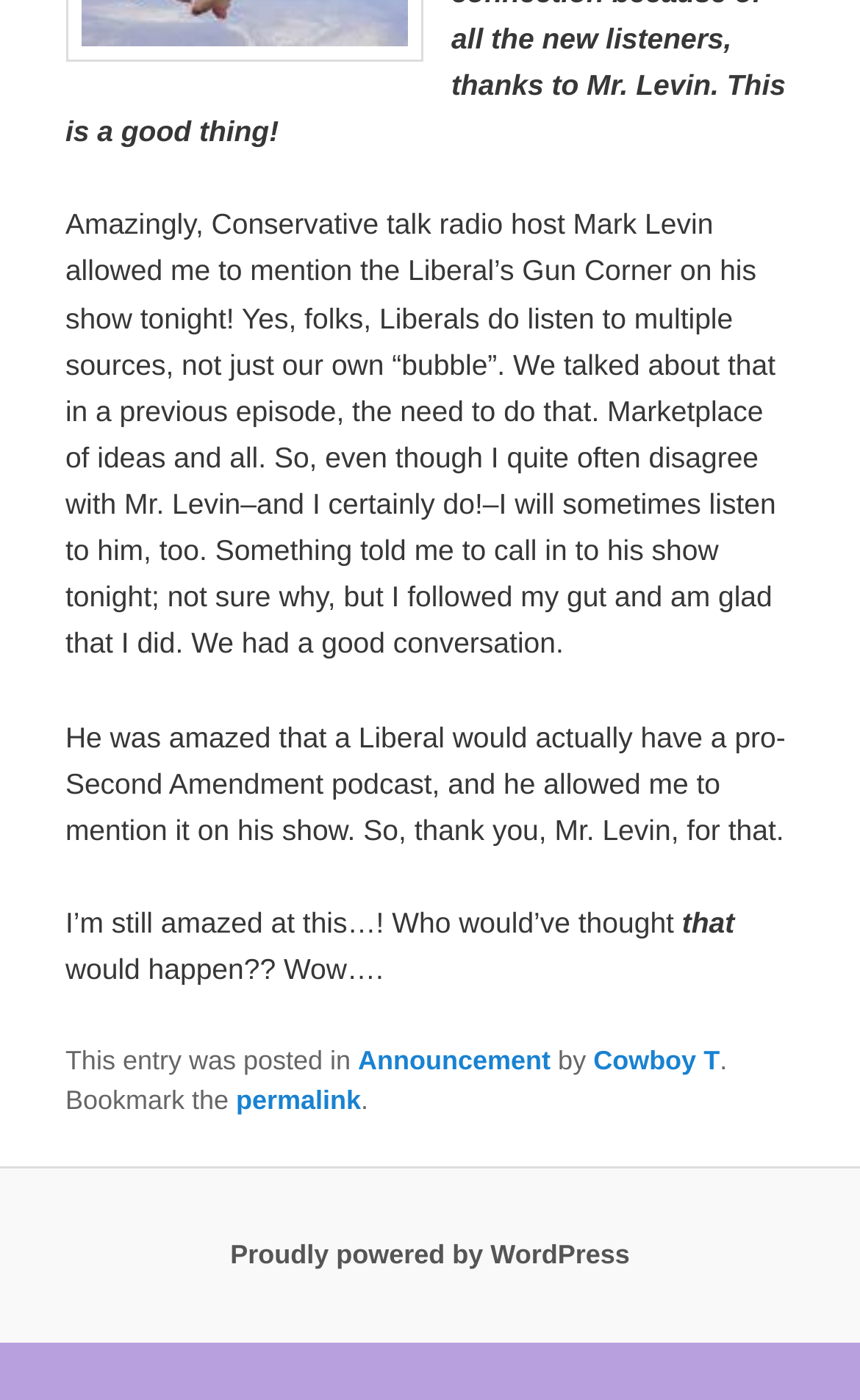Given the description of a UI element: "Top News3255", identify the bounding box coordinates of the matching element in the webpage screenshot.

None